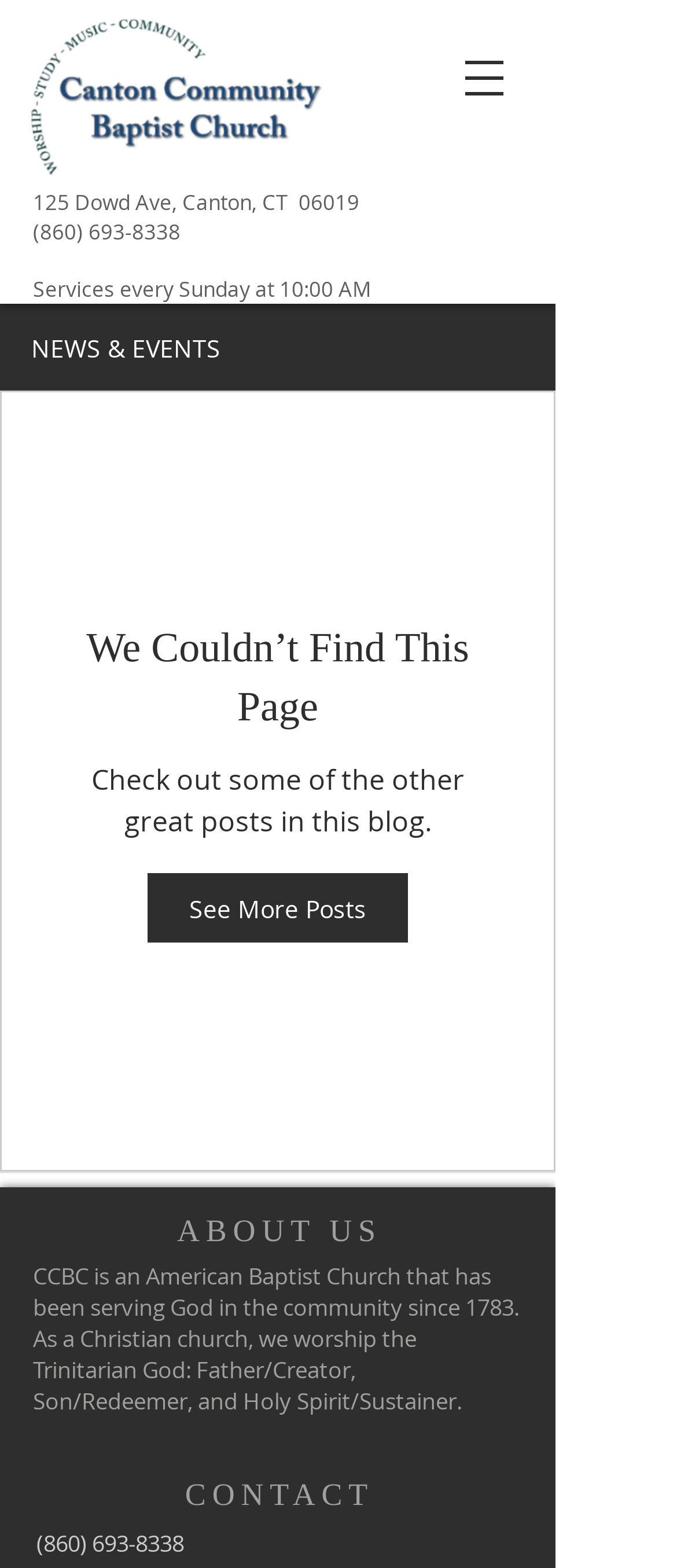How many main sections are there on the page?
Please craft a detailed and exhaustive response to the question.

I counted the main sections by looking at the static text elements that say 'NEWS & EVENTS', 'ABOUT US', and 'CONTACT', which suggest that there are three main sections on the page.